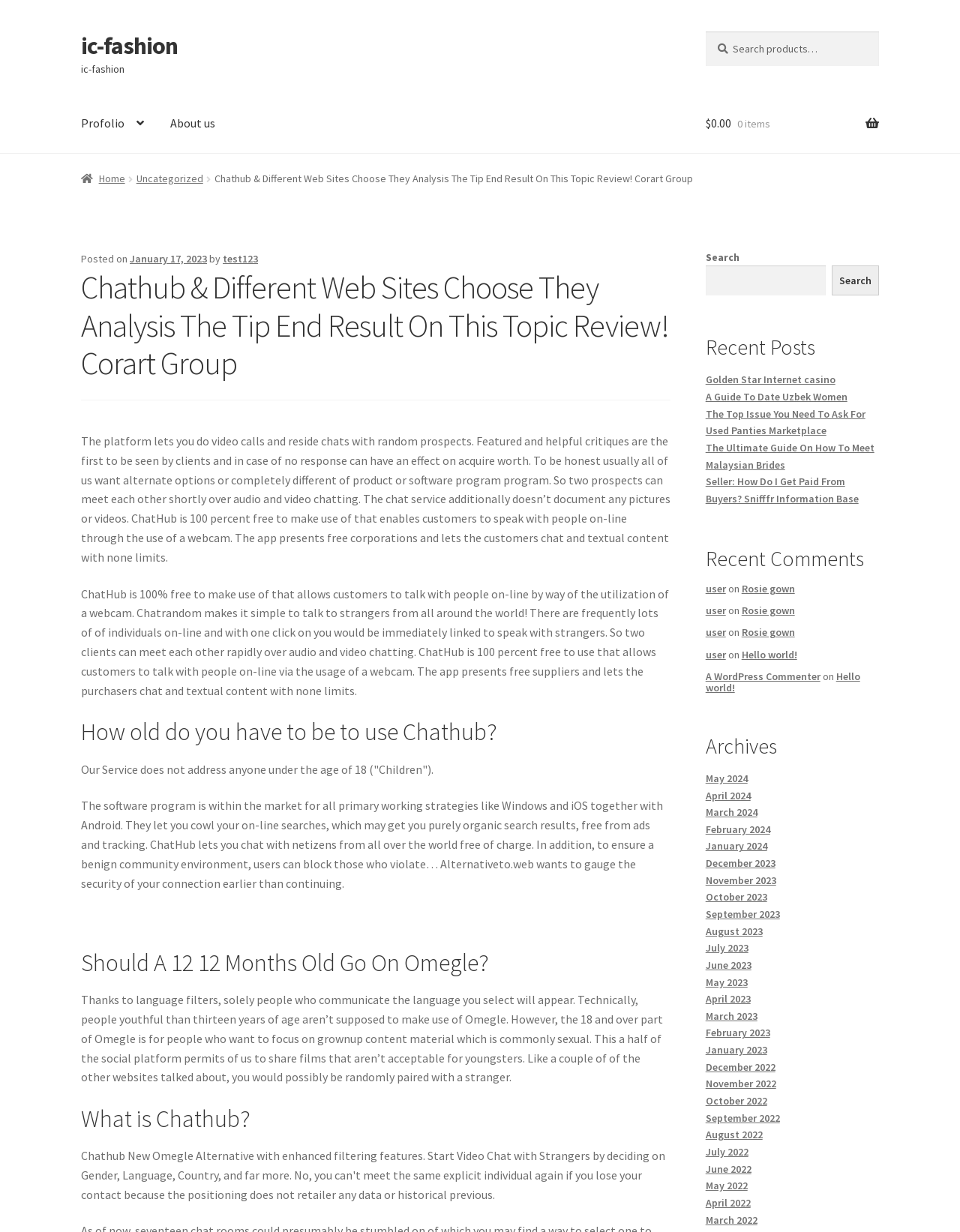What is the minimum age requirement to use ChatHub?
Based on the image, respond with a single word or phrase.

18 years old